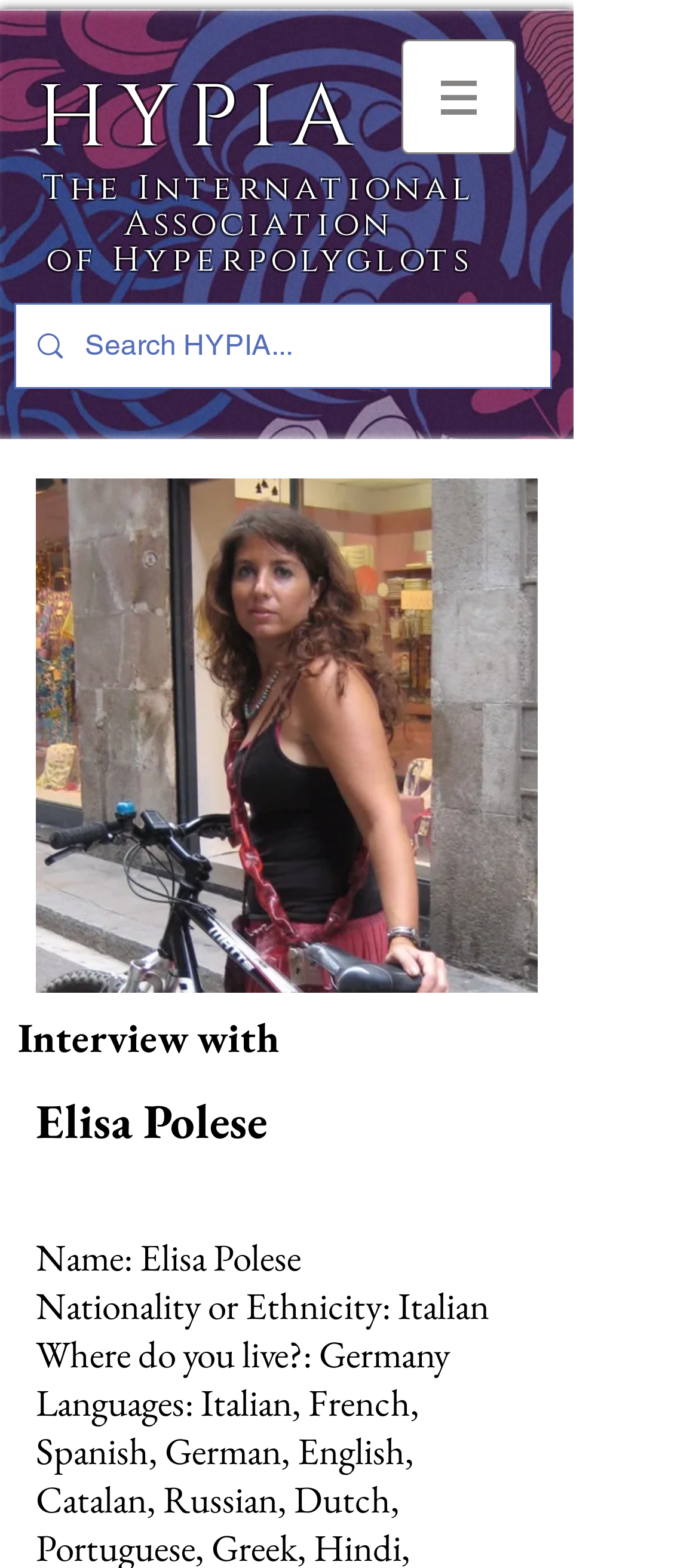What is the purpose of the search box?
Answer the question with just one word or phrase using the image.

Search HYPIA